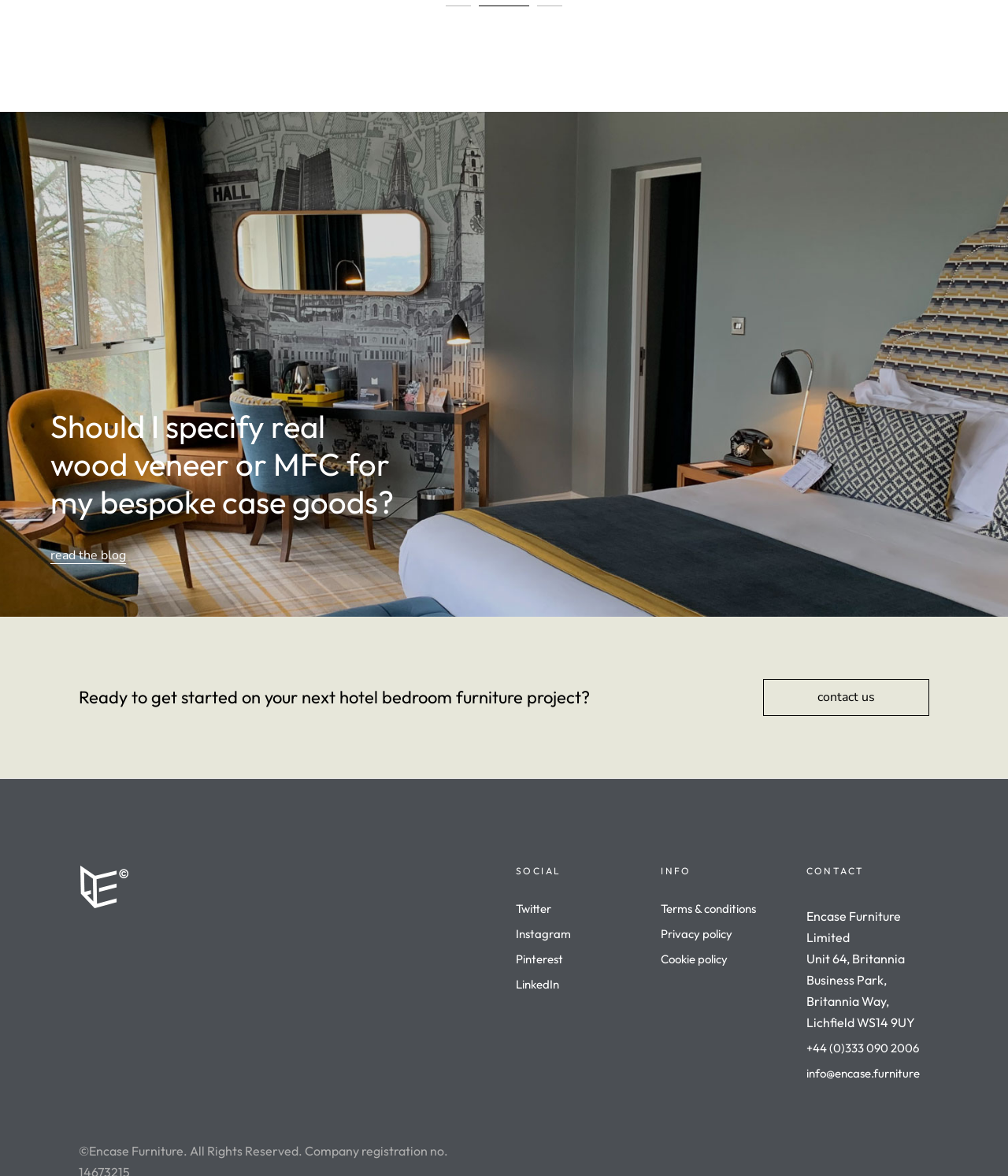What is the company name?
Give a one-word or short phrase answer based on the image.

Encase Furniture Limited